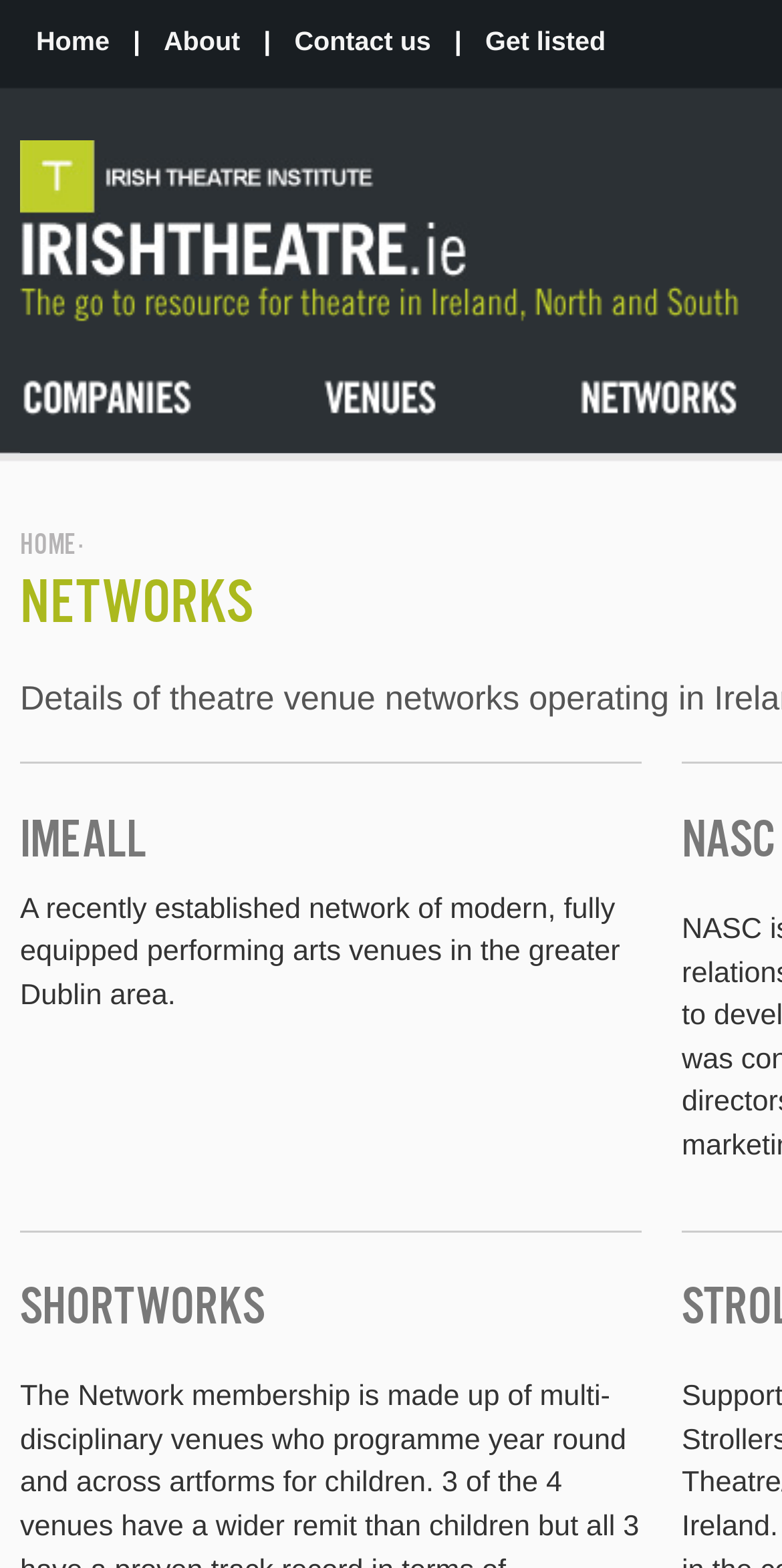Pinpoint the bounding box coordinates of the clickable element to carry out the following instruction: "get listed."

[0.6, 0.017, 0.795, 0.036]